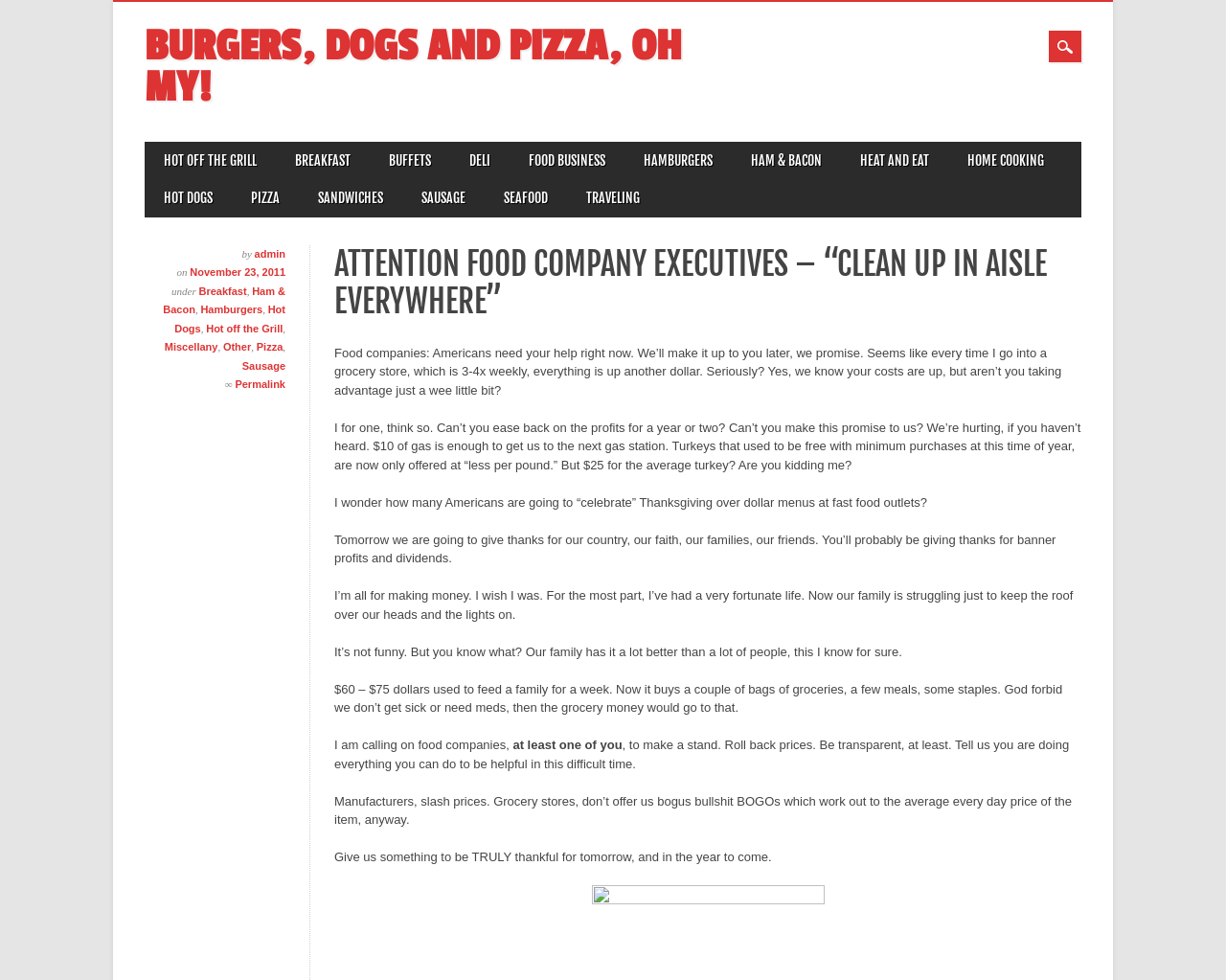How often does the author go to the grocery store?
Answer the question with detailed information derived from the image.

According to the text, the author goes to the grocery store 3-4 times a week, which suggests that they are familiar with the prices of food and have noticed the recent increases.